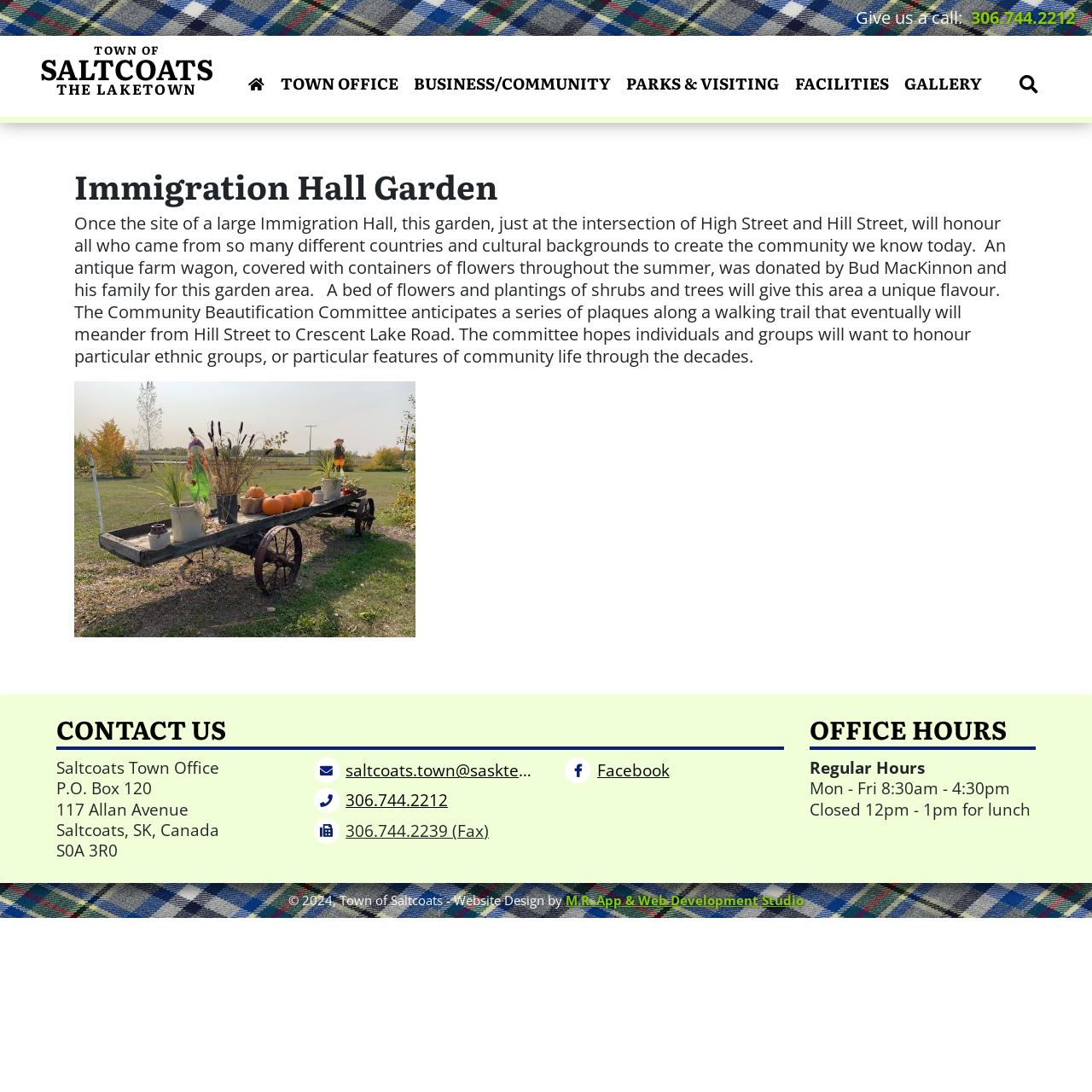What is the fax number?
Could you answer the question with a detailed and thorough explanation?

I found the answer by looking at the static text element with the text '306.744.2239 (Fax)' which is described as a fax number.